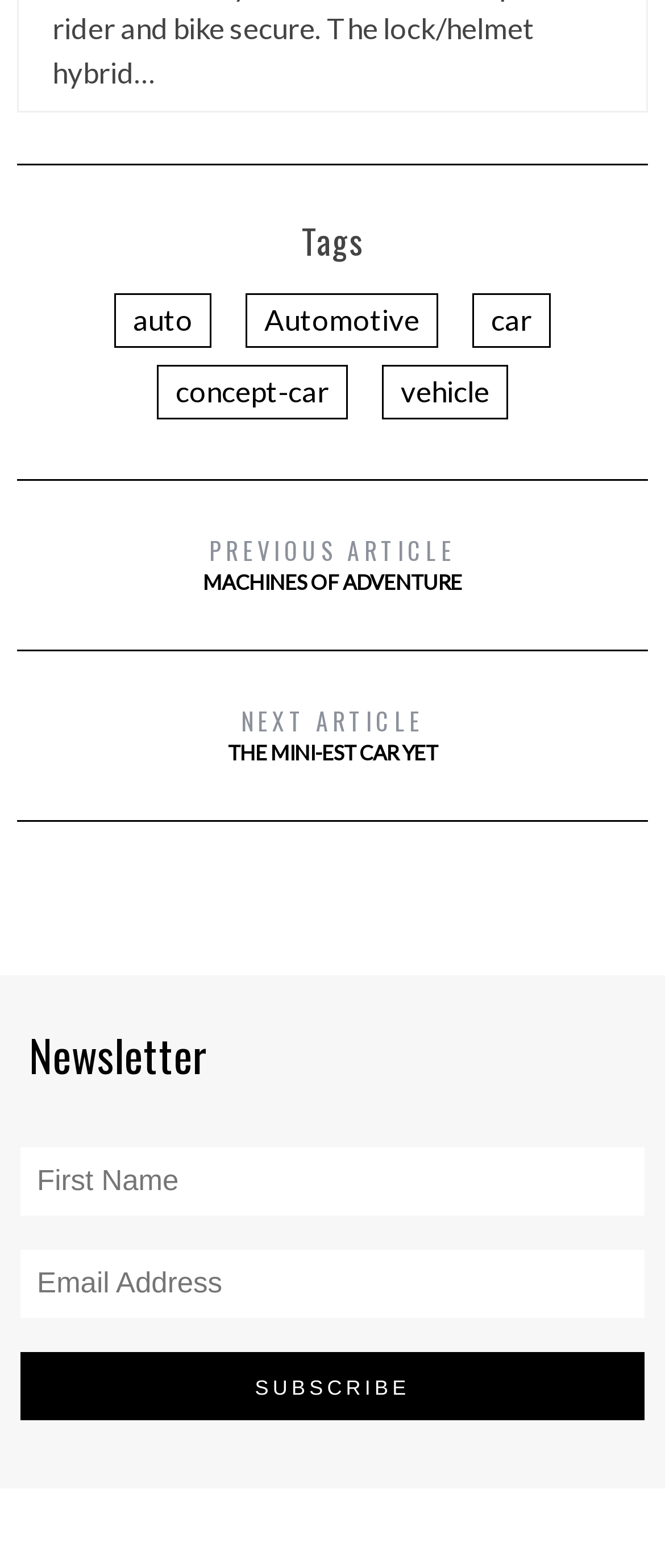Pinpoint the bounding box coordinates of the element you need to click to execute the following instruction: "Click on the 'concept-car' link". The bounding box should be represented by four float numbers between 0 and 1, in the format [left, top, right, bottom].

[0.236, 0.233, 0.523, 0.268]